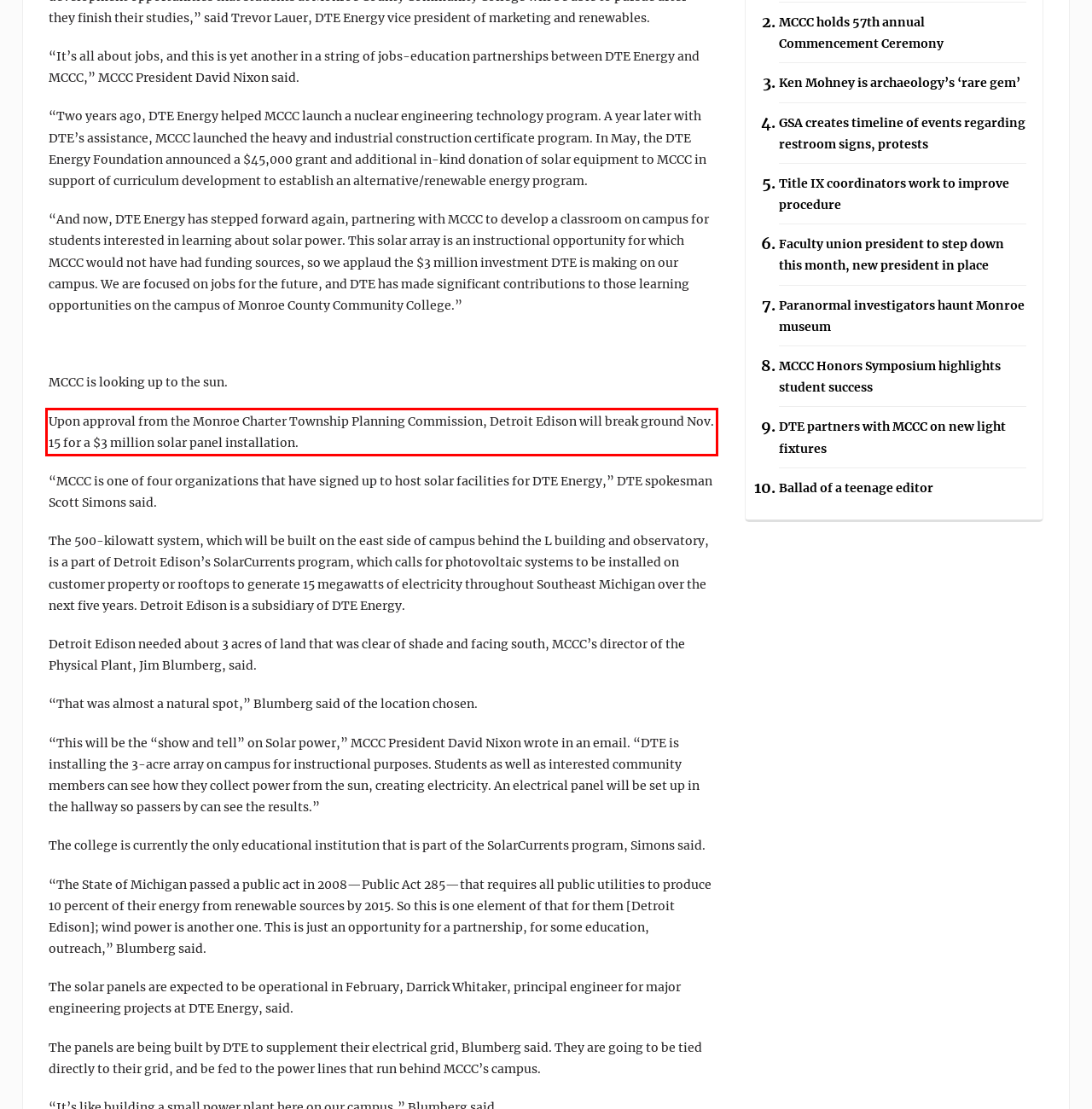Please perform OCR on the text within the red rectangle in the webpage screenshot and return the text content.

Upon approval from the Monroe Charter Township Planning Commission, Detroit Edison will break ground Nov. 15 for a $3 million solar panel installation.